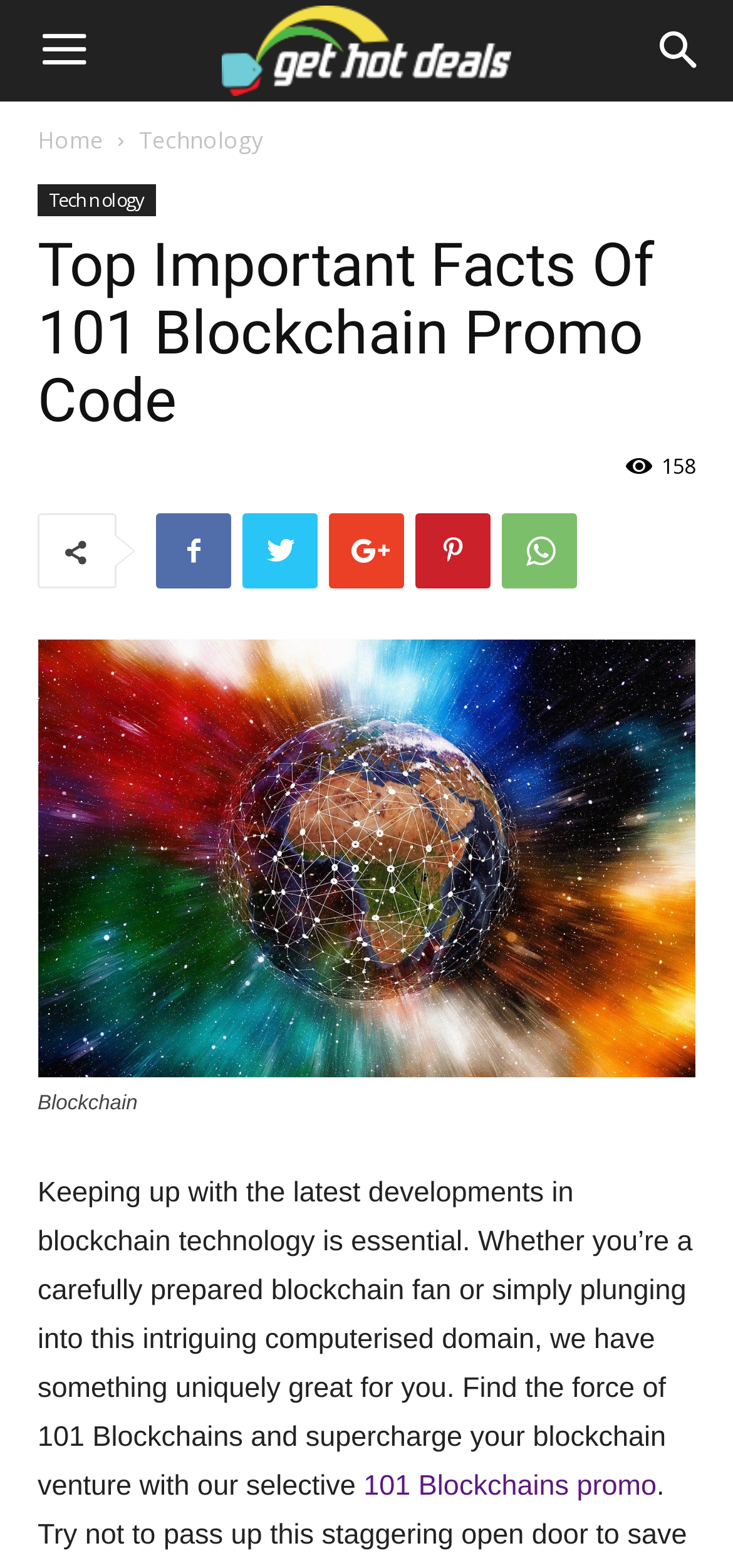Use the information in the screenshot to answer the question comprehensively: What is the name of the blog?

The name of the blog is Gethotdeals blog, which can be inferred from the presence of the link 'Home' and the meta description mentioning 'Gethotdeals blog'.